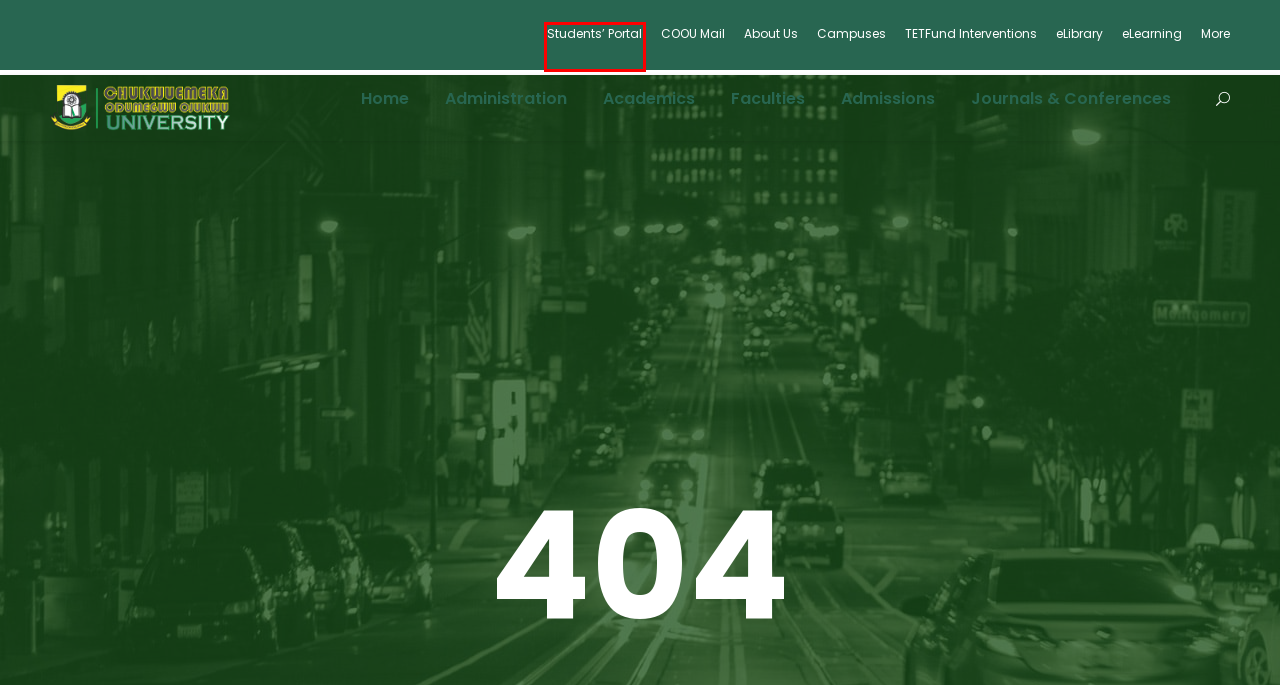You are presented with a screenshot of a webpage containing a red bounding box around a particular UI element. Select the best webpage description that matches the new webpage after clicking the element within the bounding box. Here are the candidates:
A. Library Development - Chukwuemeka Odumegwu Ojukwu University
B. News - Chukwuemeka Odumegwu Ojukwu University
C. Homepage - Chukwuemeka Odumegwu Ojukwu University
D. COOU SM Core Portal
E. Home - Academic Programmes
F. Conference Attendance - Chukwuemeka Odumegwu Ojukwu University
G. National Universities Commision |
H. Entrepreneurship - Chukwuemeka Odumegwu Ojukwu University

D